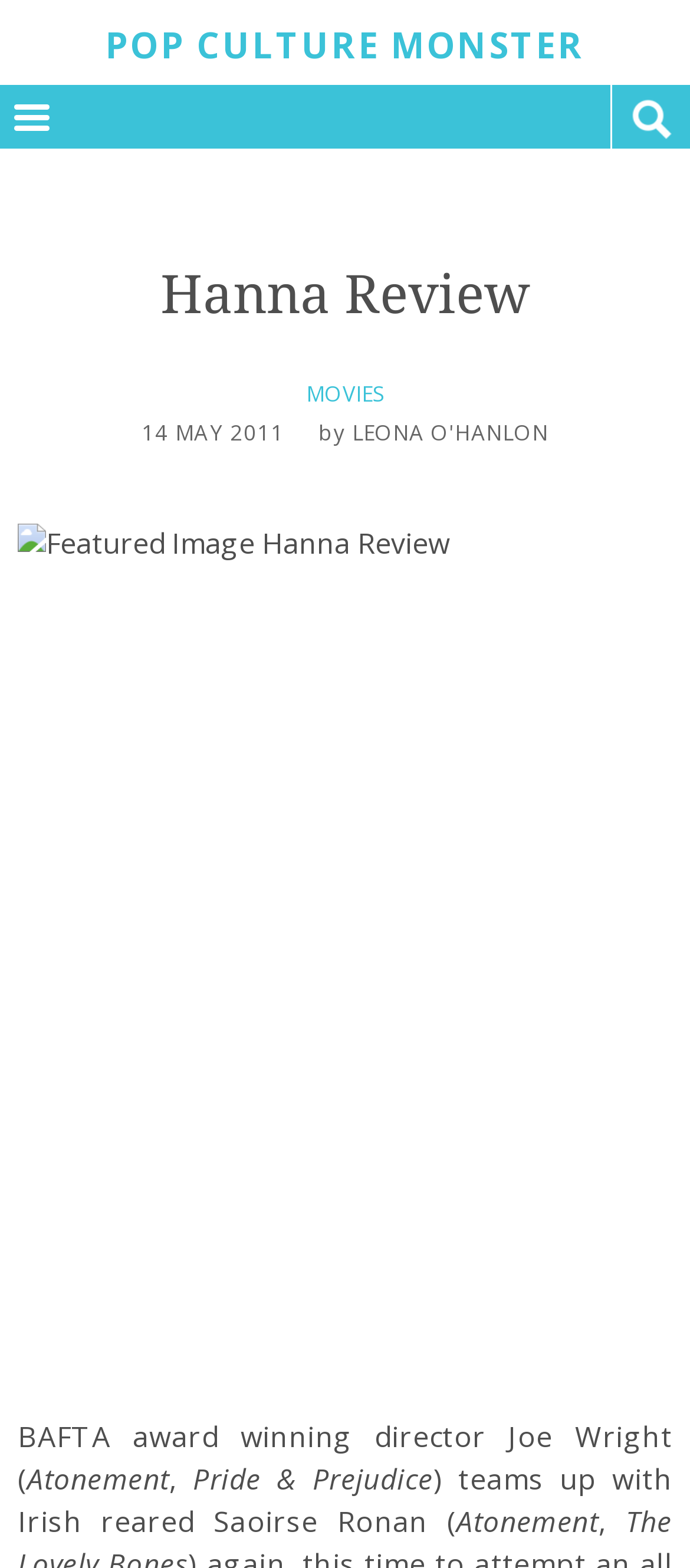Refer to the image and provide a thorough answer to this question:
When was the review of Hanna published?

The answer can be found in the time element on the webpage, which displays the date '14 MAY 2011'. This date is likely the publication date of the review of the movie Hanna.